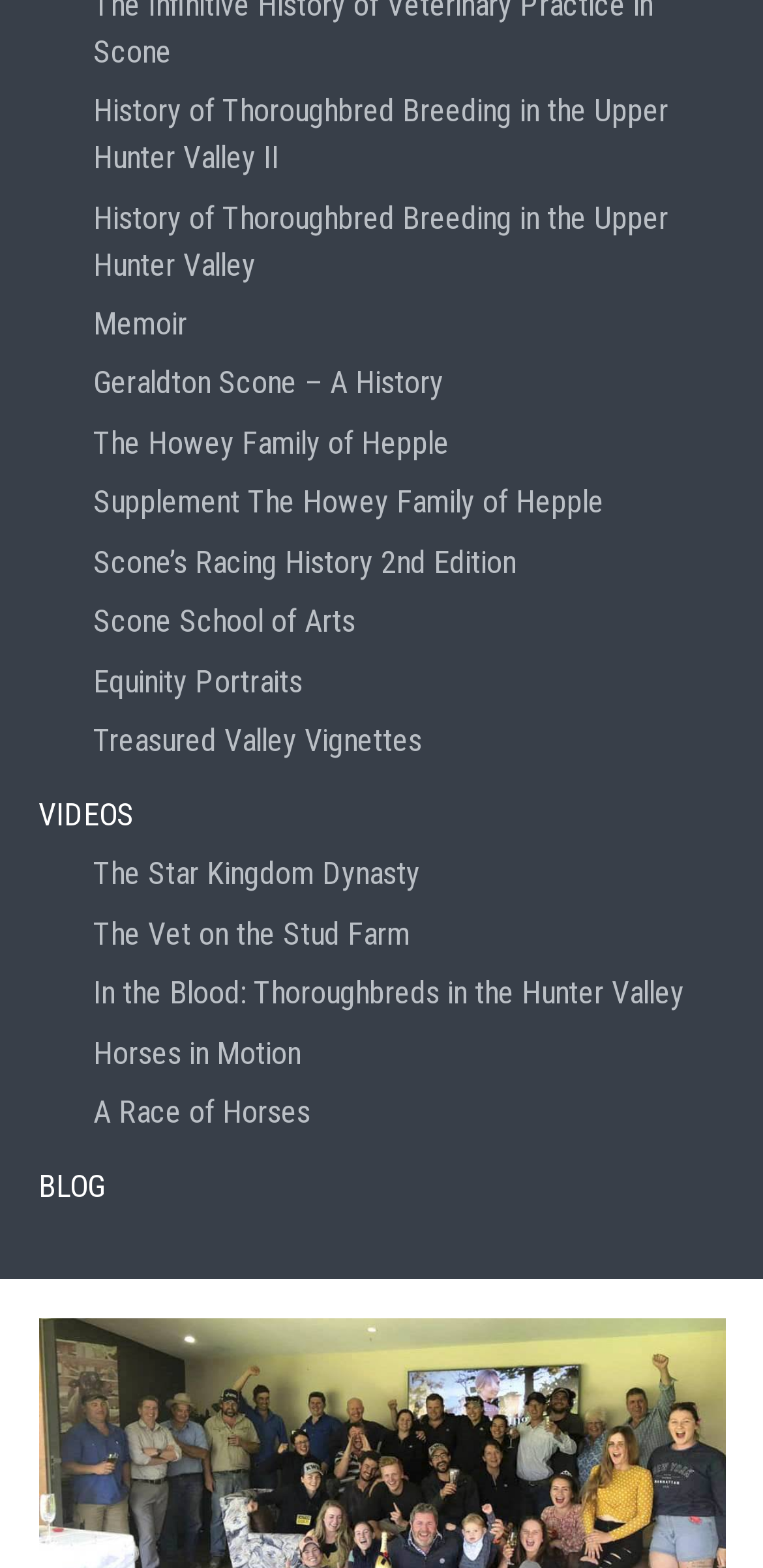Using the description: "Horses in Motion", identify the bounding box of the corresponding UI element in the screenshot.

[0.122, 0.653, 0.95, 0.691]